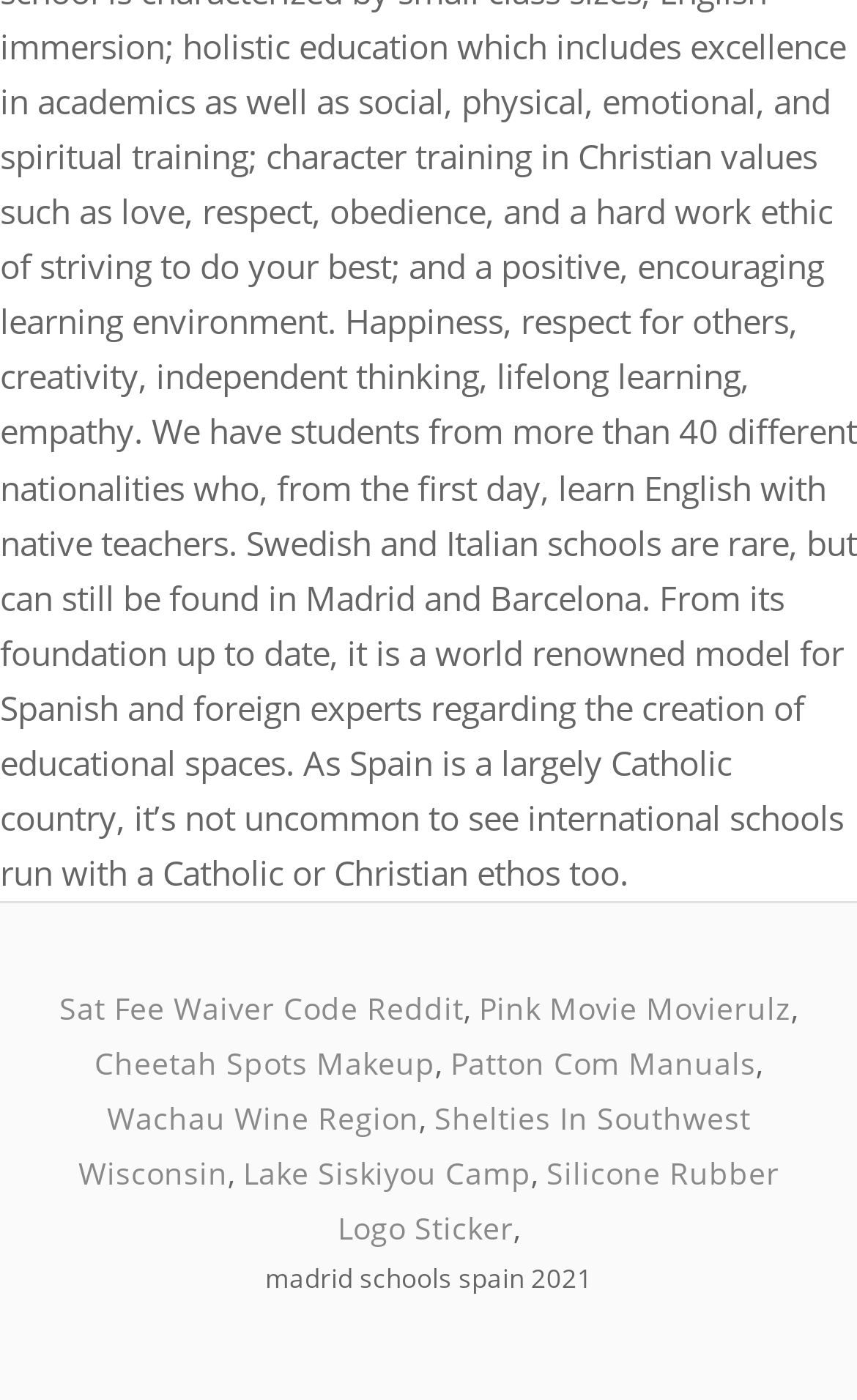Please provide a short answer using a single word or phrase for the question:
How many commas are there on the webpage?

4